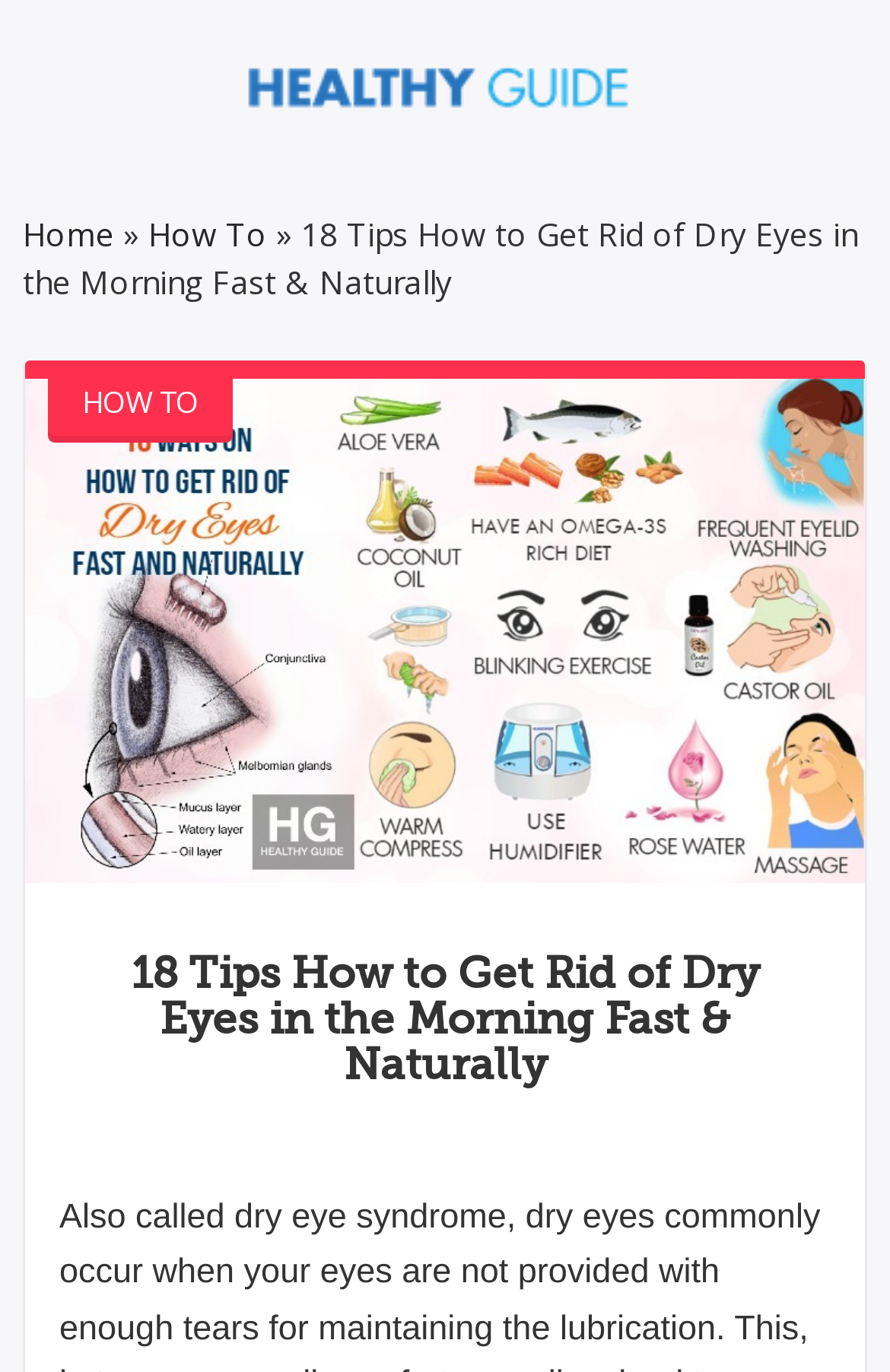Utilize the information from the image to answer the question in detail:
Is the webpage providing a list of tips?

I determined this by looking at the main heading, which states '18 Tips How to Get Rid of Dry Eyes in the Morning Fast & Naturally', and the structure of the webpage, which suggests that it is providing a list of tips or solutions.